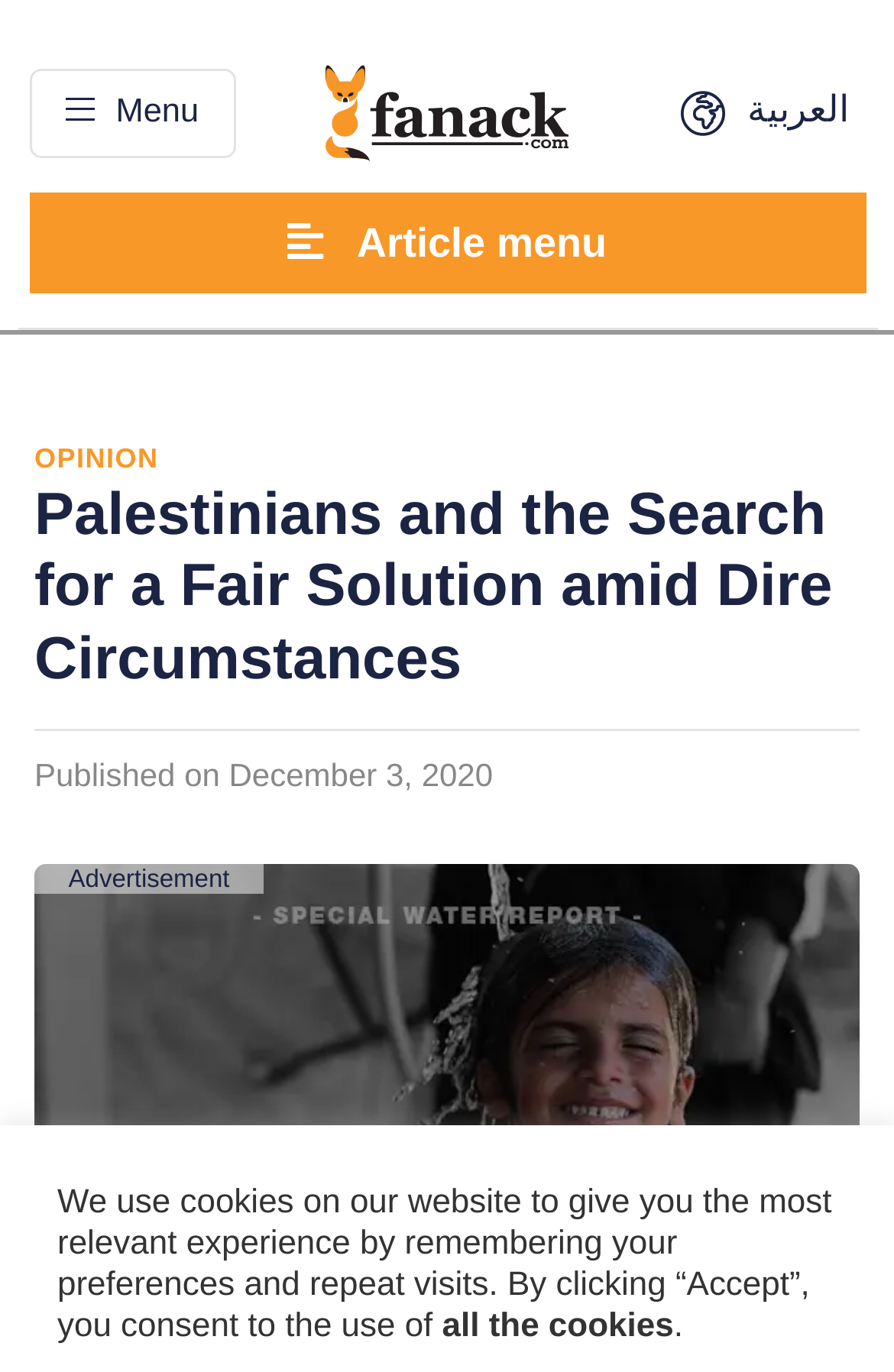Provide the bounding box coordinates in the format (top-left x, top-left y, bottom-right x, bottom-right y). All values are floating point numbers between 0 and 1. Determine the bounding box coordinate of the UI element described as: Opinion

[0.038, 0.322, 0.177, 0.346]